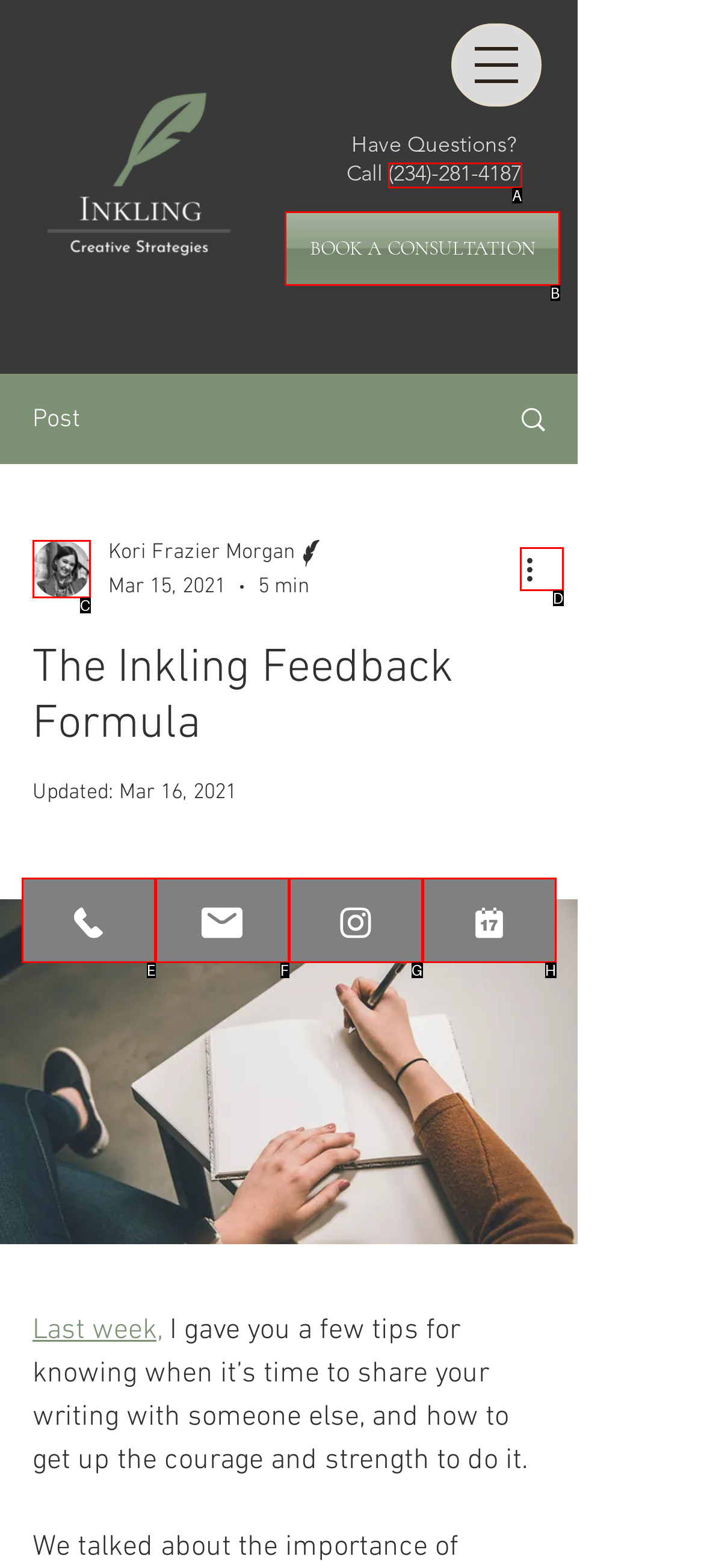Tell me which letter corresponds to the UI element that will allow you to Book a consultation. Answer with the letter directly.

B